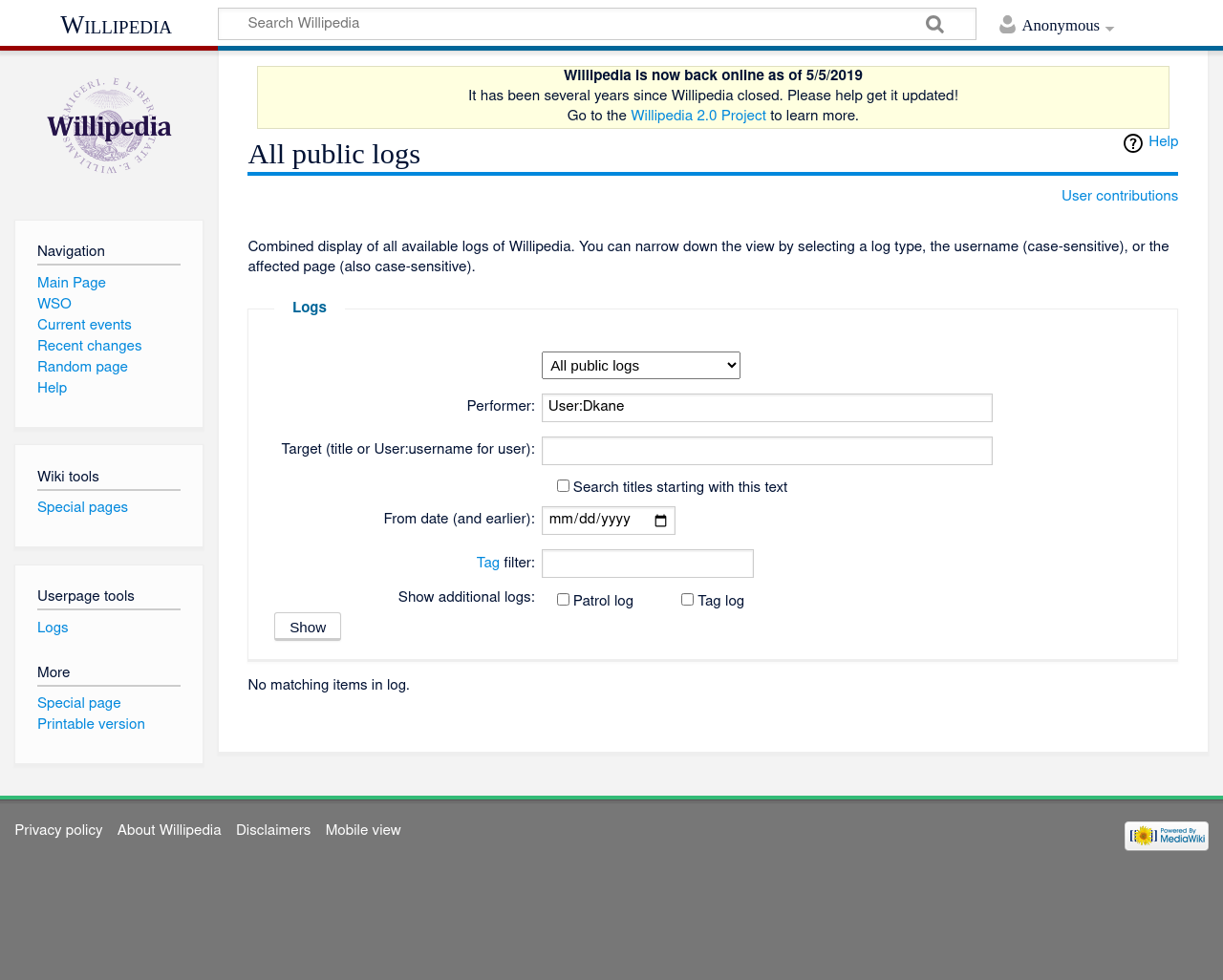Please locate the clickable area by providing the bounding box coordinates to follow this instruction: "Show logs".

[0.224, 0.625, 0.279, 0.654]